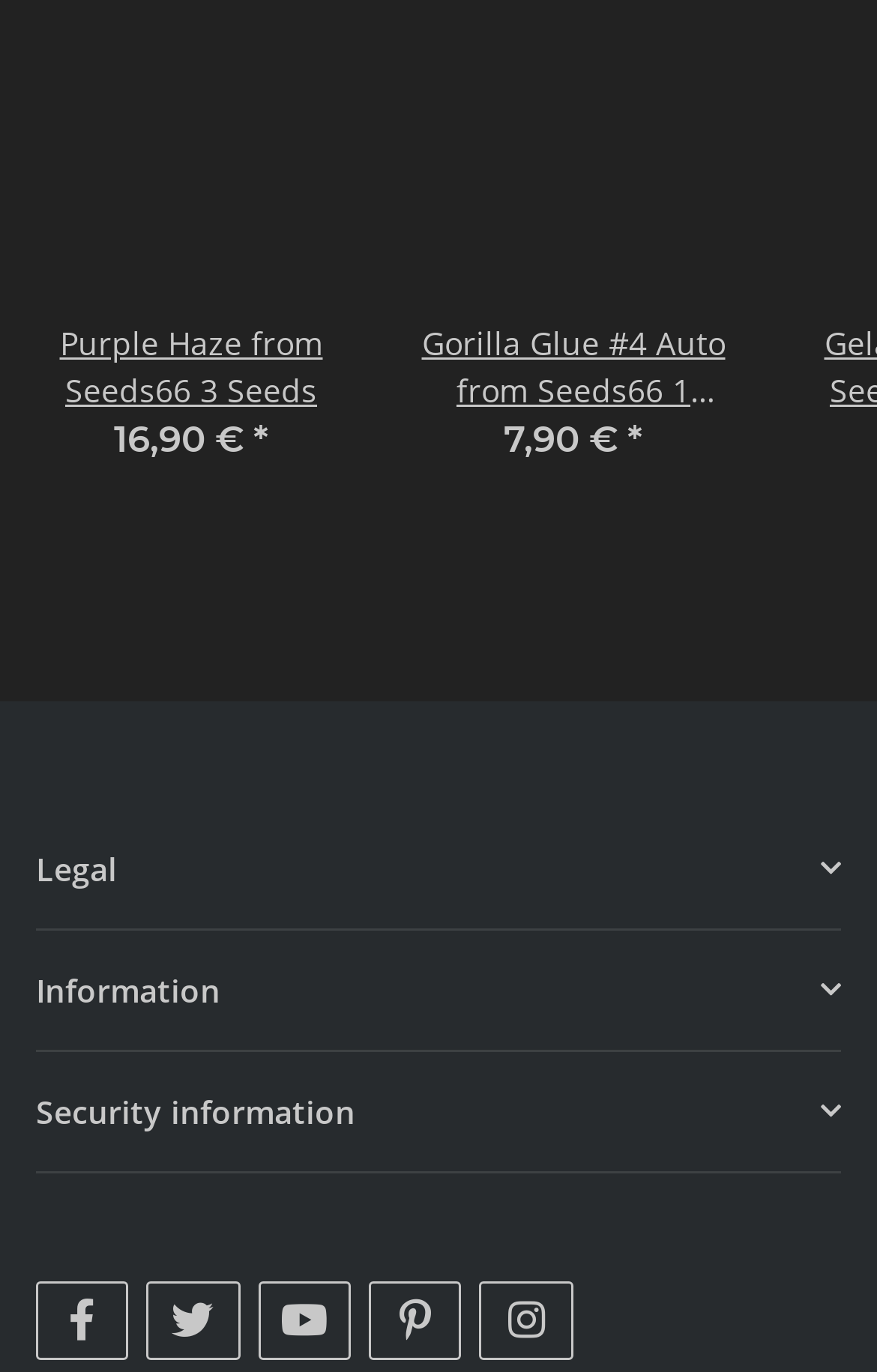Determine the bounding box coordinates of the section I need to click to execute the following instruction: "View product details of Purple Haze from Seeds66". Provide the coordinates as four float numbers between 0 and 1, i.e., [left, top, right, bottom].

[0.041, 0.007, 0.395, 0.233]